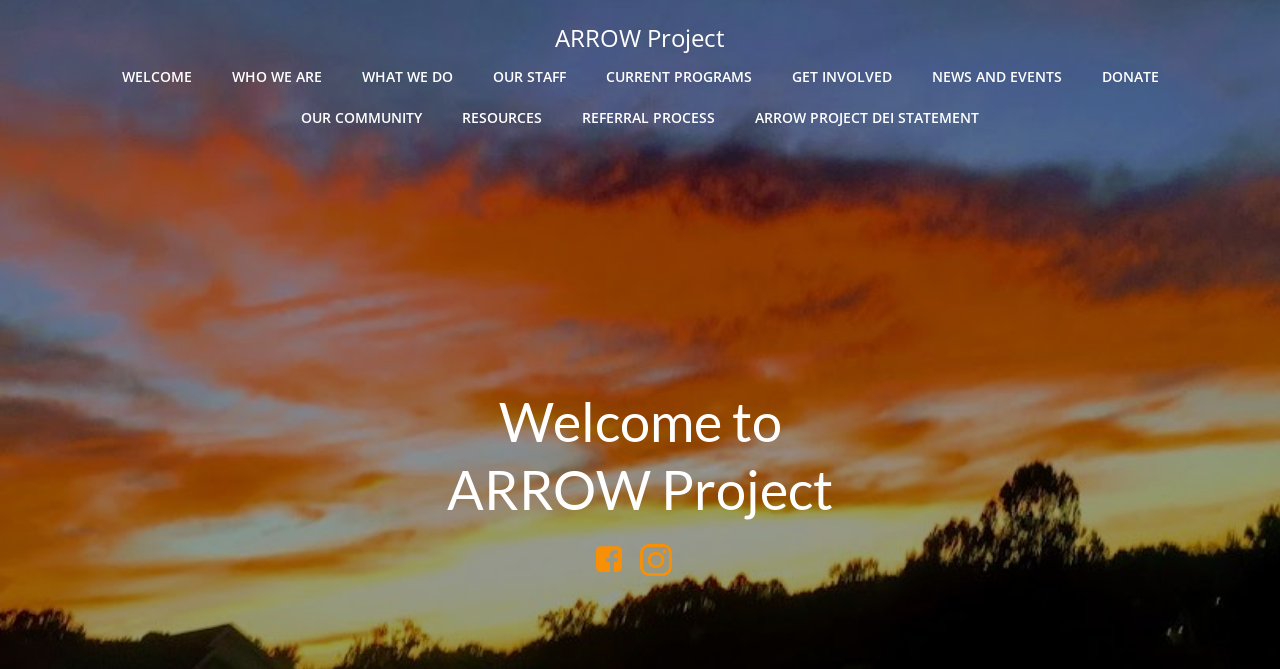Please determine the bounding box coordinates of the element's region to click for the following instruction: "Read the ARROW PROJECT DEI STATEMENT".

[0.59, 0.16, 0.765, 0.191]